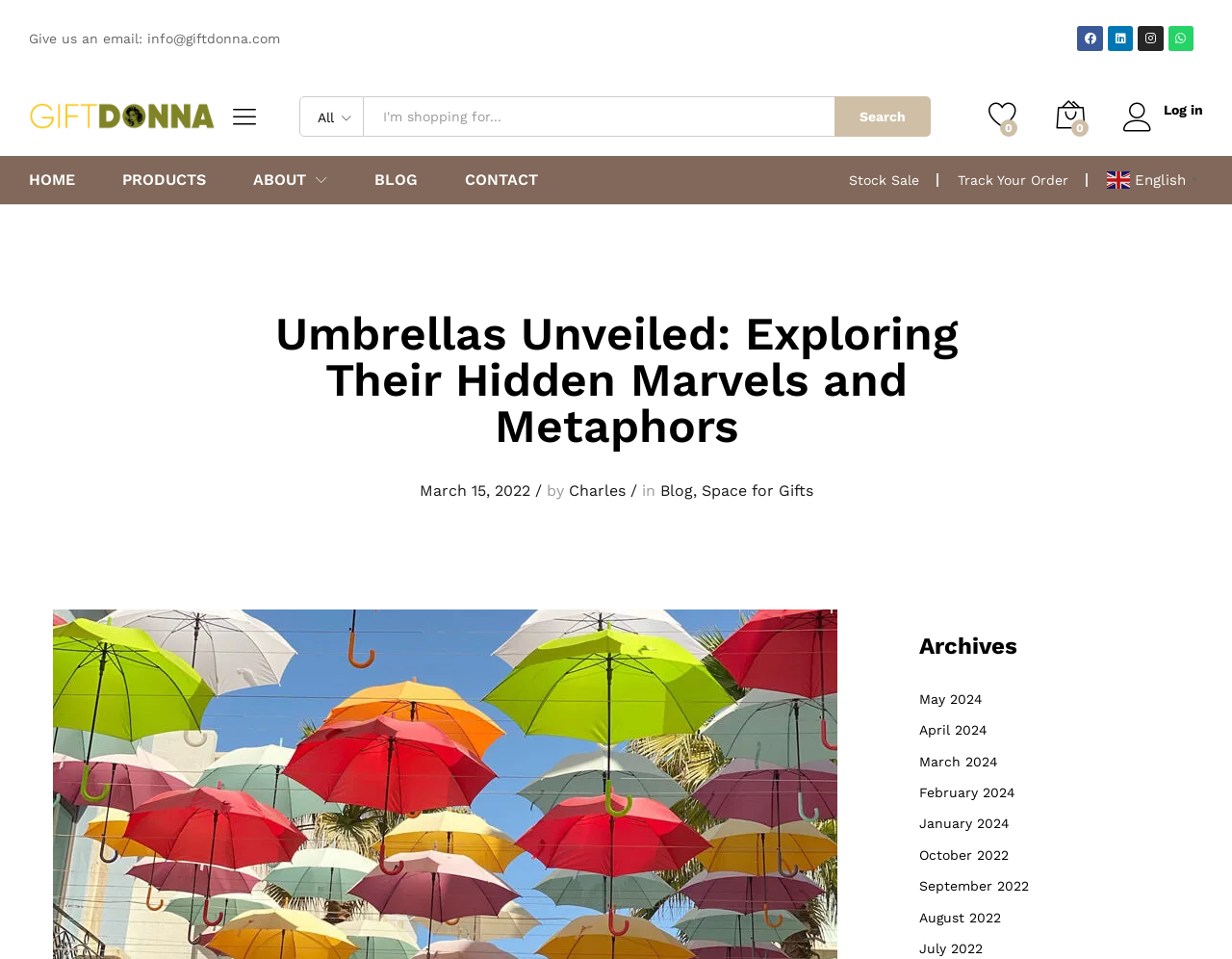How many archive months are available?
Analyze the image and provide a thorough answer to the question.

I found the number of archive months by looking at the links 'May 2024', 'April 2024', ..., 'July 2022' under the heading 'Archives', which suggests that there are 9 archive months available.